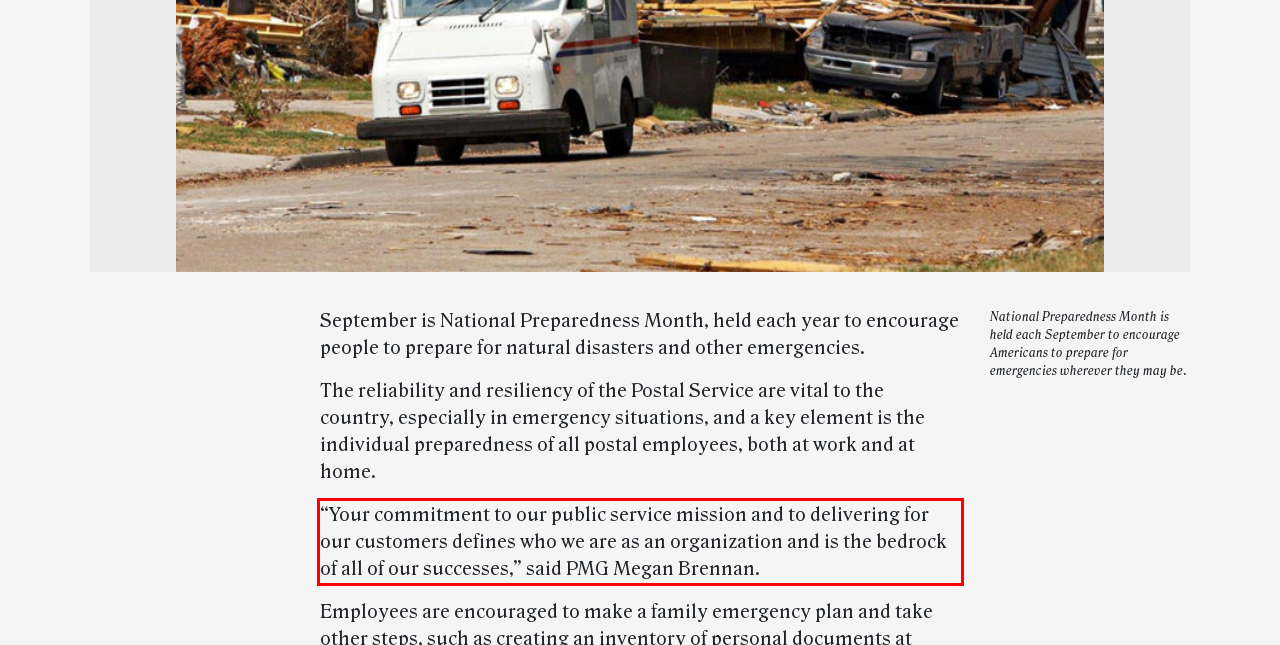Examine the webpage screenshot, find the red bounding box, and extract the text content within this marked area.

“Your commitment to our public service mission and to delivering for our customers defines who we are as an organization and is the bedrock of all of our successes,” said PMG Megan Brennan.